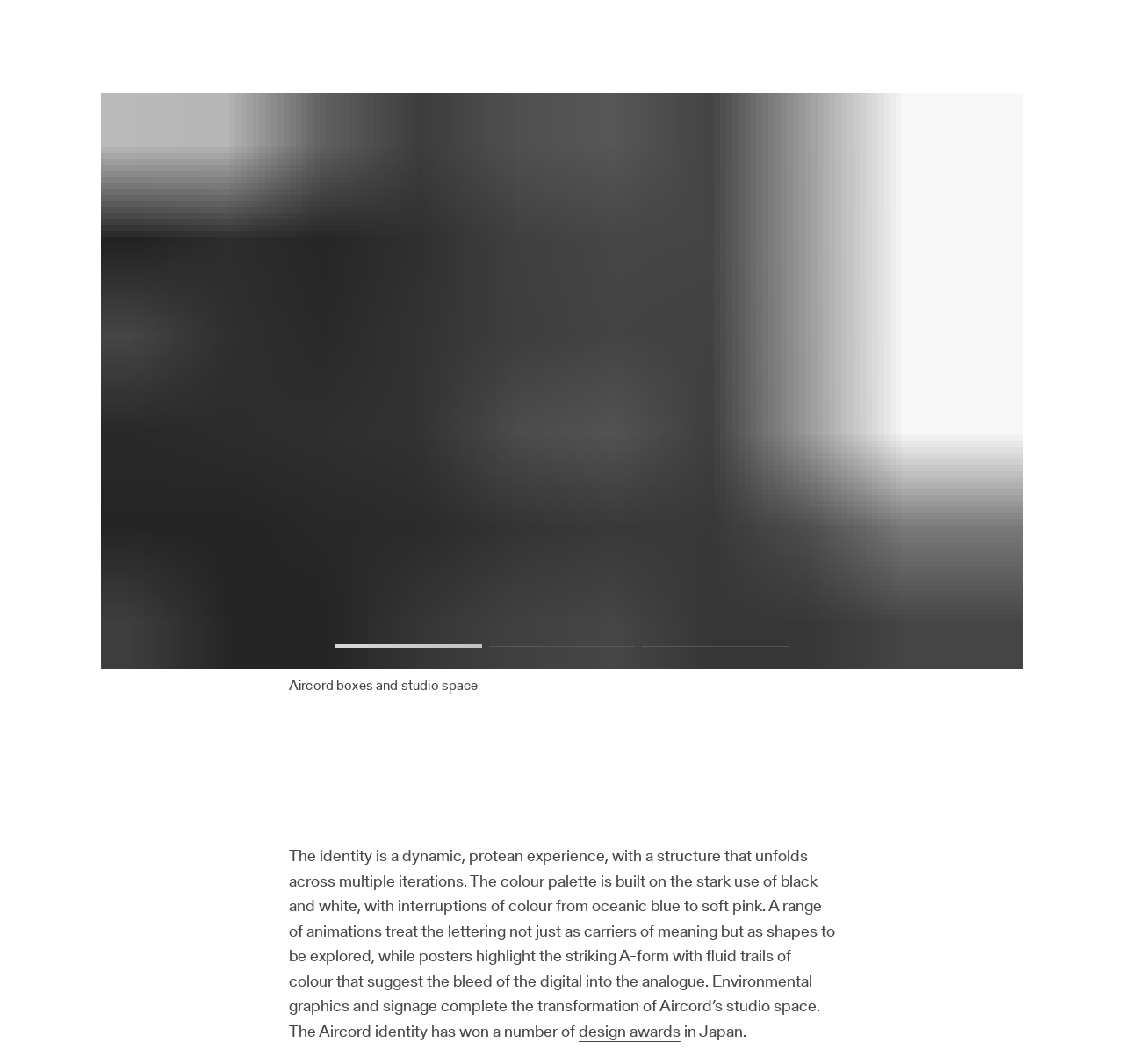Determine the bounding box for the HTML element described here: "design awards". The coordinates should be given as [left, top, right, bottom] with each number being a float between 0 and 1.

[0.515, 0.958, 0.605, 0.98]